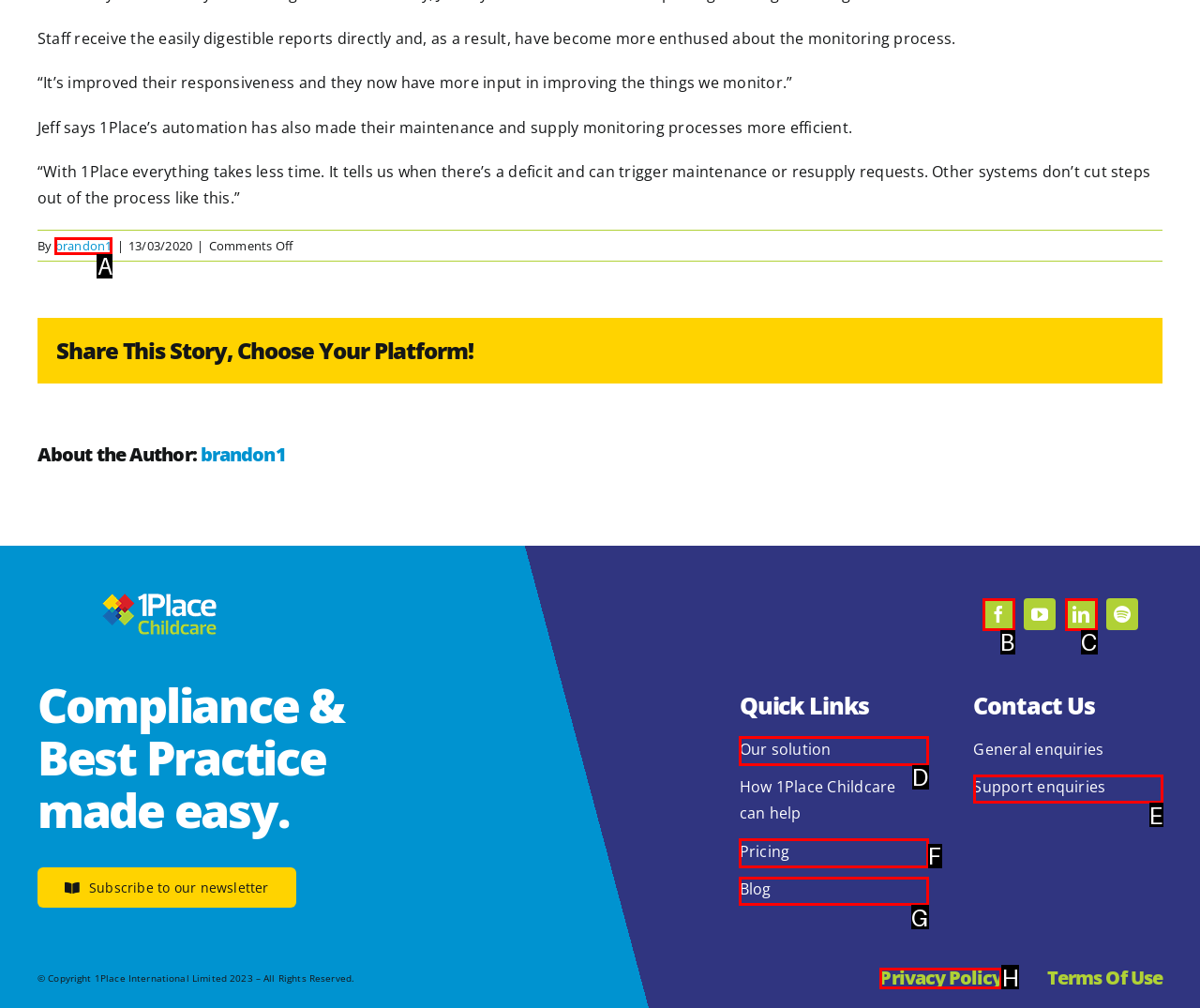Given the description: Pricing, identify the HTML element that fits best. Respond with the letter of the correct option from the choices.

F